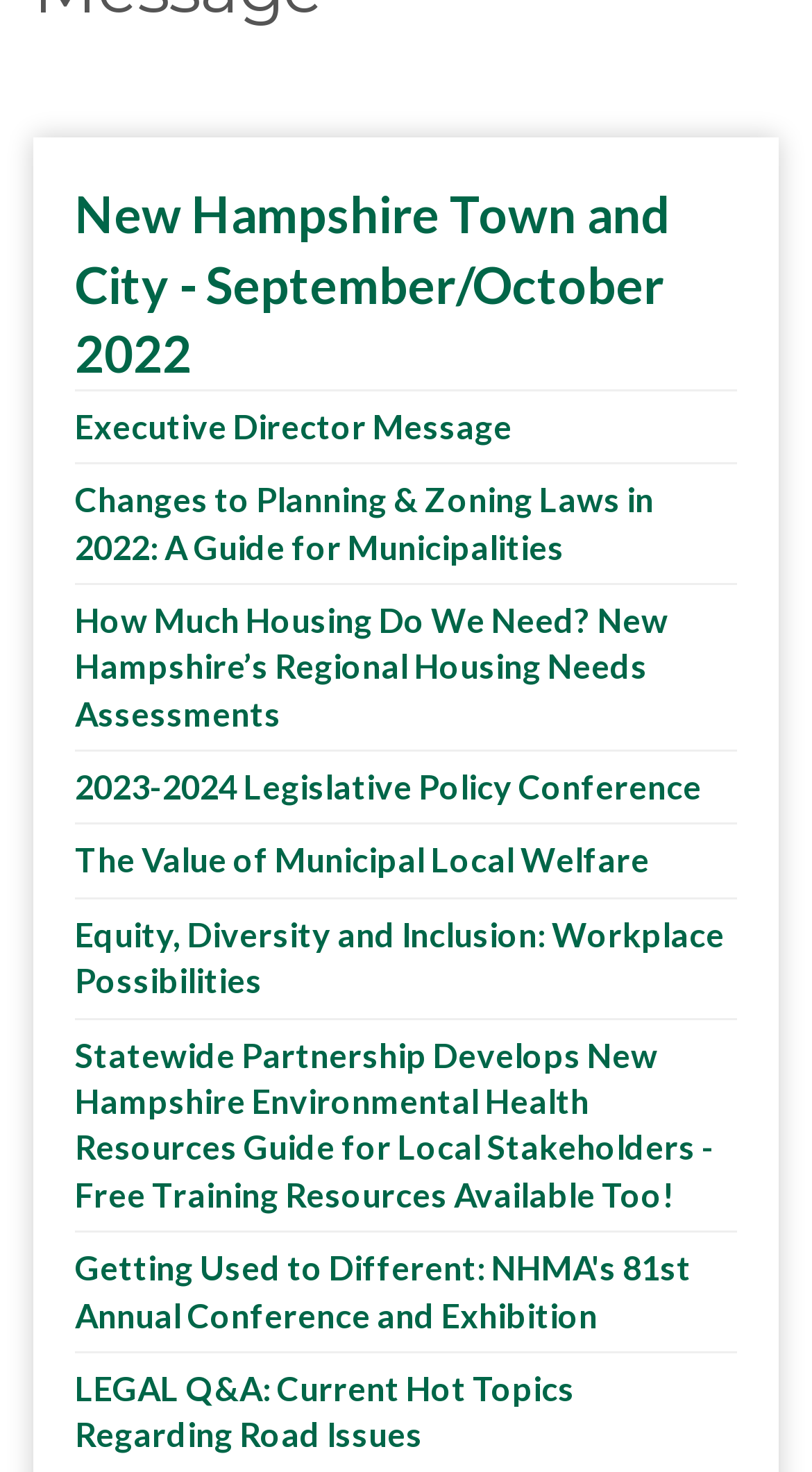Using the provided element description, identify the bounding box coordinates as (top-left x, top-left y, bottom-right x, bottom-right y). Ensure all values are between 0 and 1. Description: Executive Director Message

[0.092, 0.264, 0.908, 0.314]